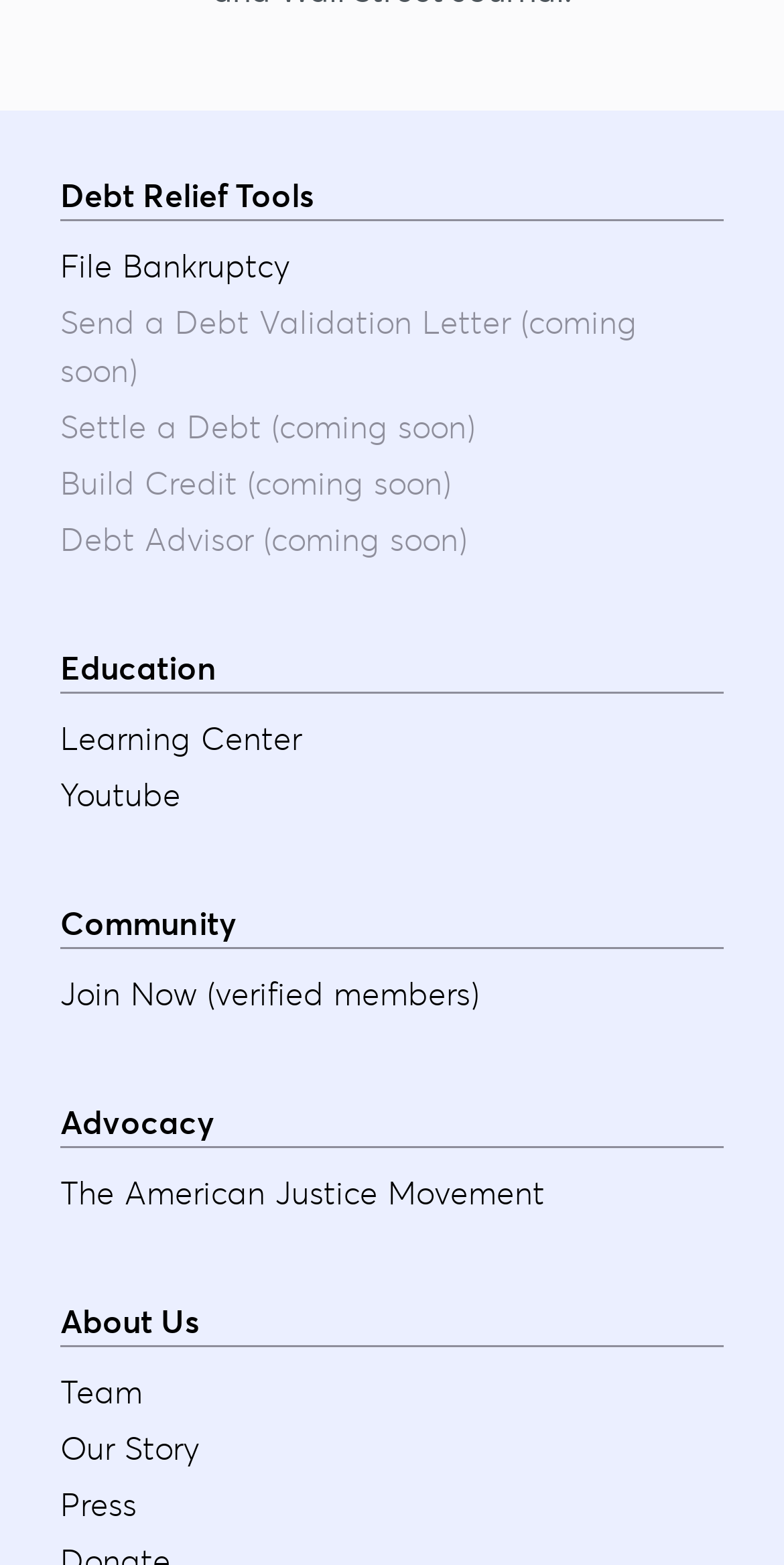Determine the bounding box for the described HTML element: "Information Security". Ensure the coordinates are four float numbers between 0 and 1 in the format [left, top, right, bottom].

None